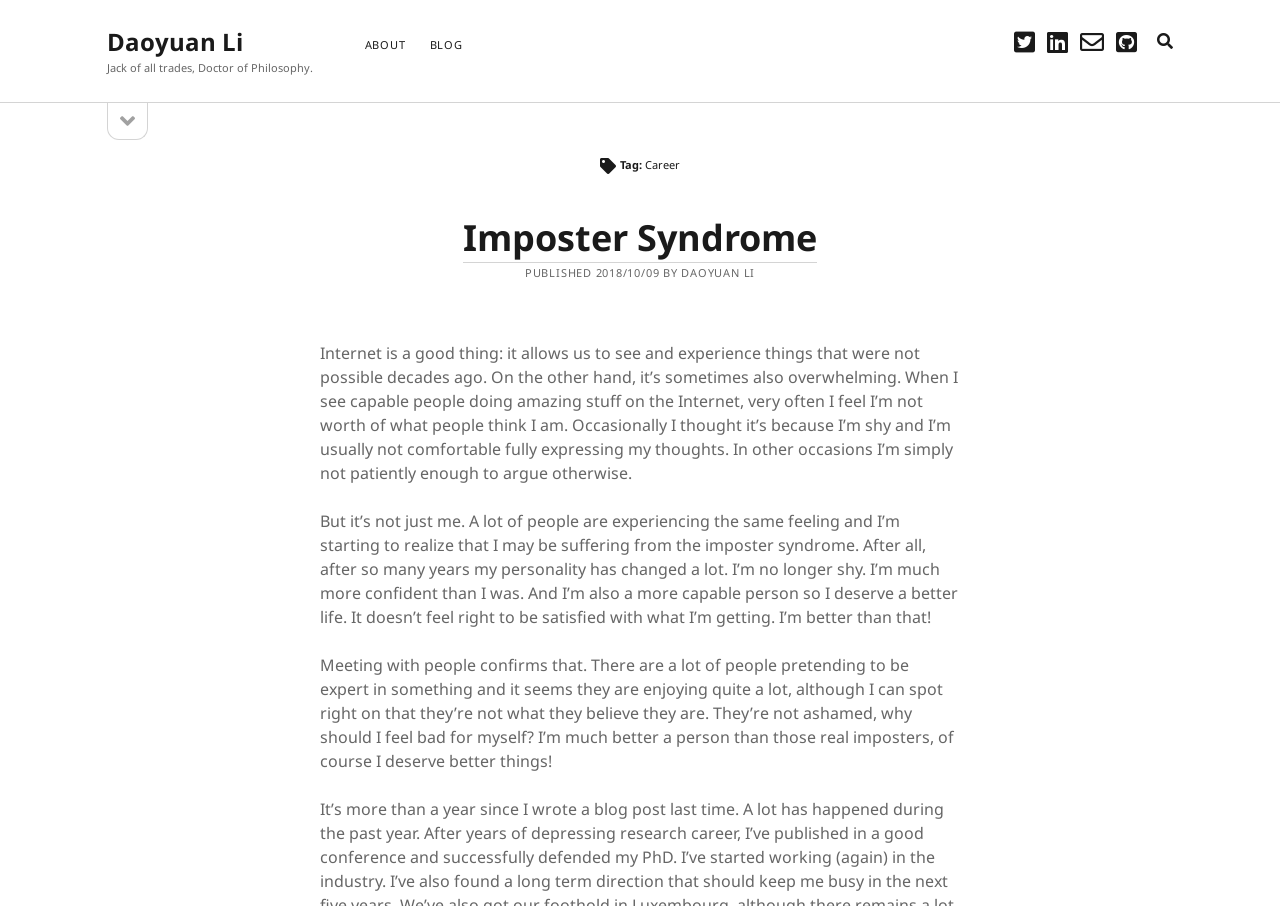What is the topic of the blog post?
Craft a detailed and extensive response to the question.

The heading 'Tag: Career' is followed by a subheading 'Imposter Syndrome', which indicates that the blog post is about the topic of imposter syndrome.